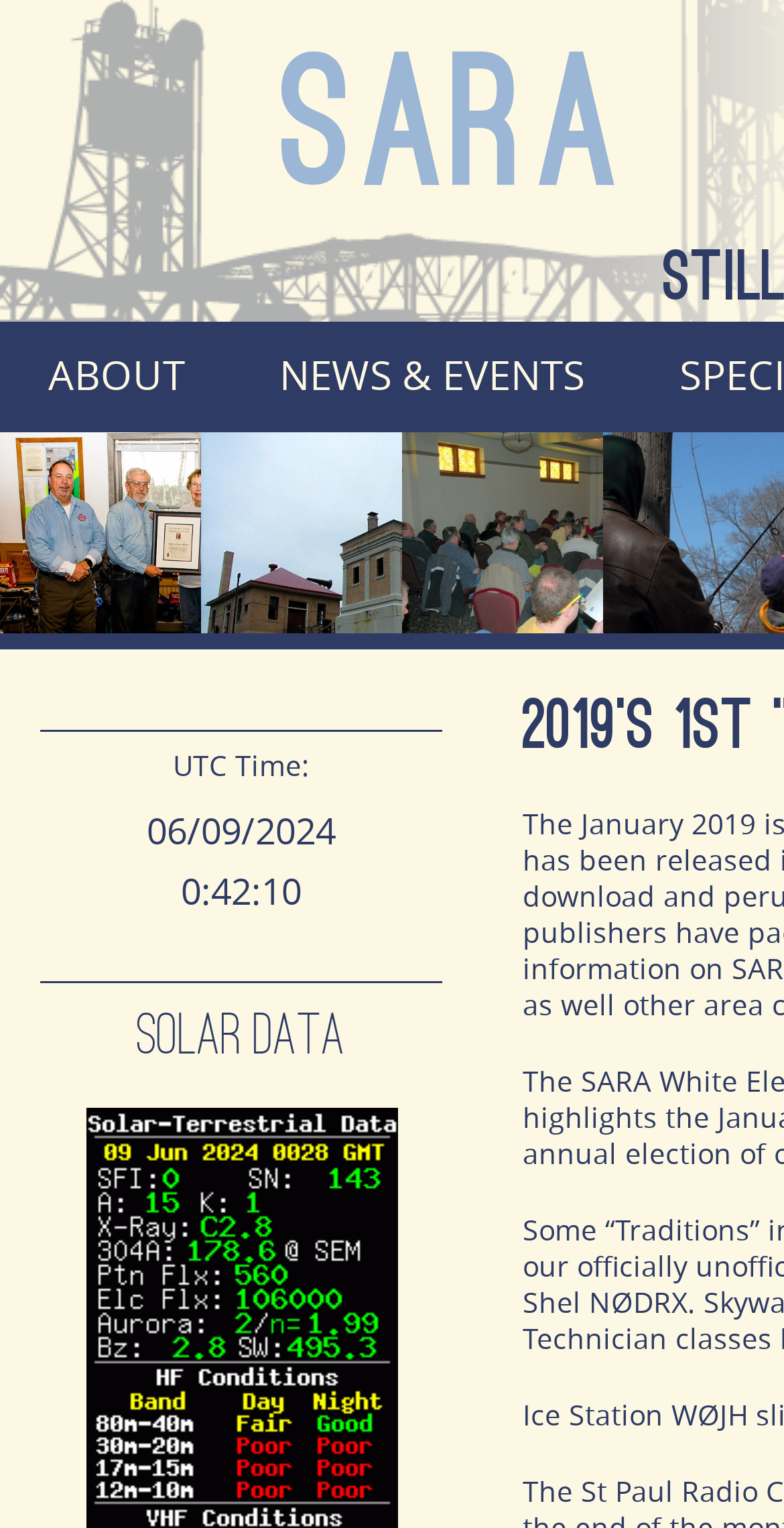Answer the question below in one word or phrase:
What is the section title above the UTC time?

Solar Data